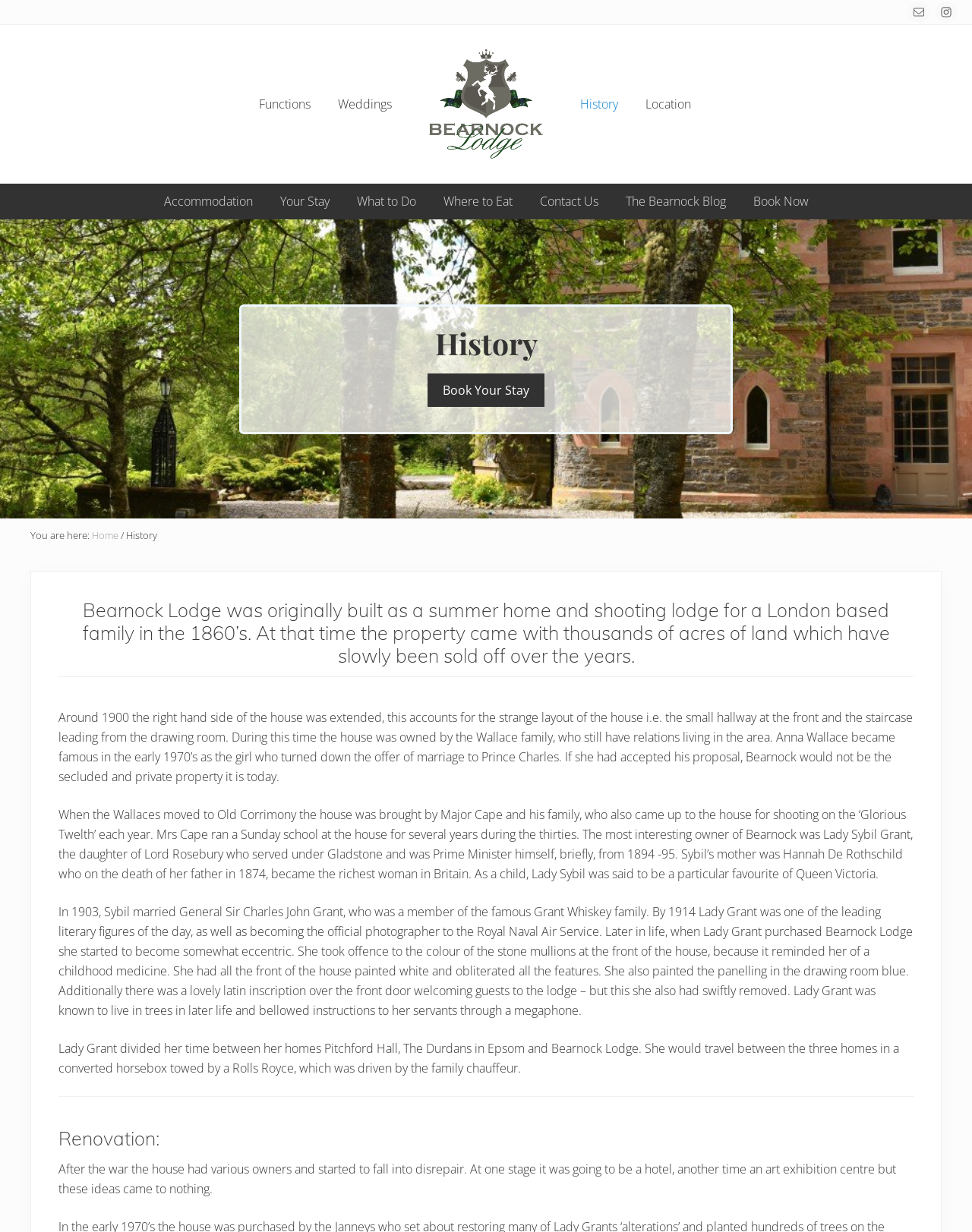What is the name of the lodge?
Look at the screenshot and respond with a single word or phrase.

Bearnock Lodge